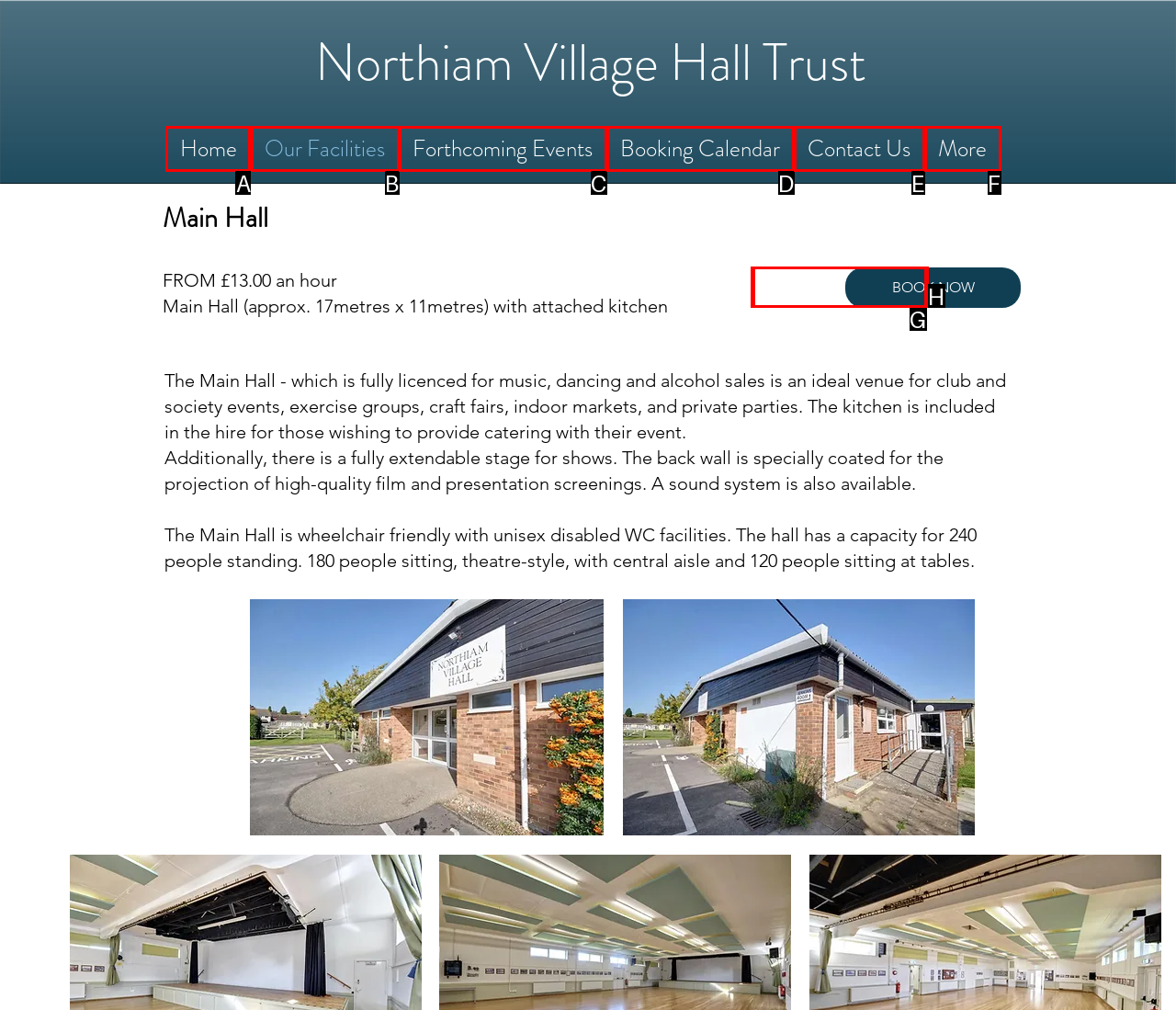Select the proper UI element to click in order to perform the following task: Click on Home. Indicate your choice with the letter of the appropriate option.

A